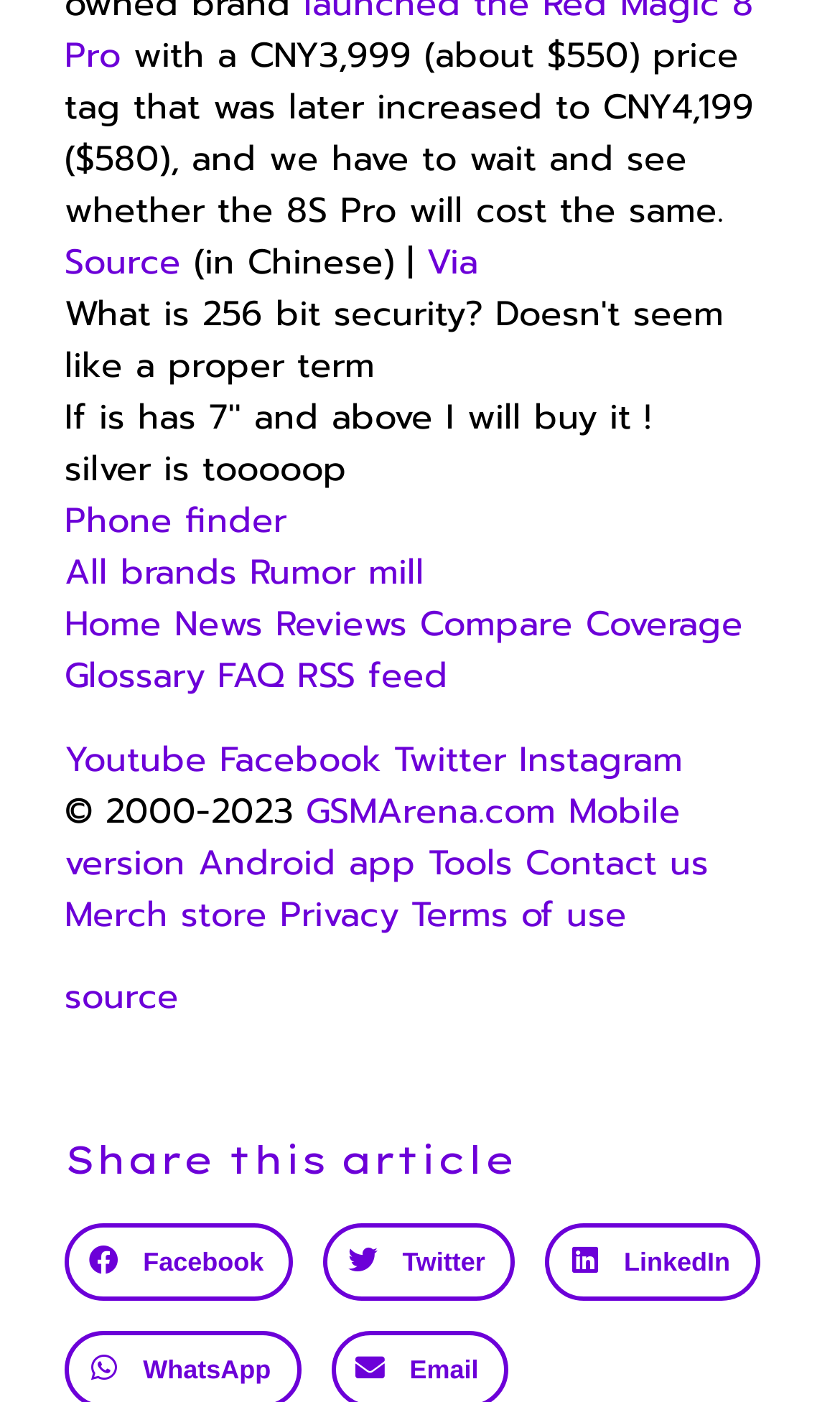What is the language of the text '(in Chinese)'?
Give a one-word or short-phrase answer derived from the screenshot.

Chinese